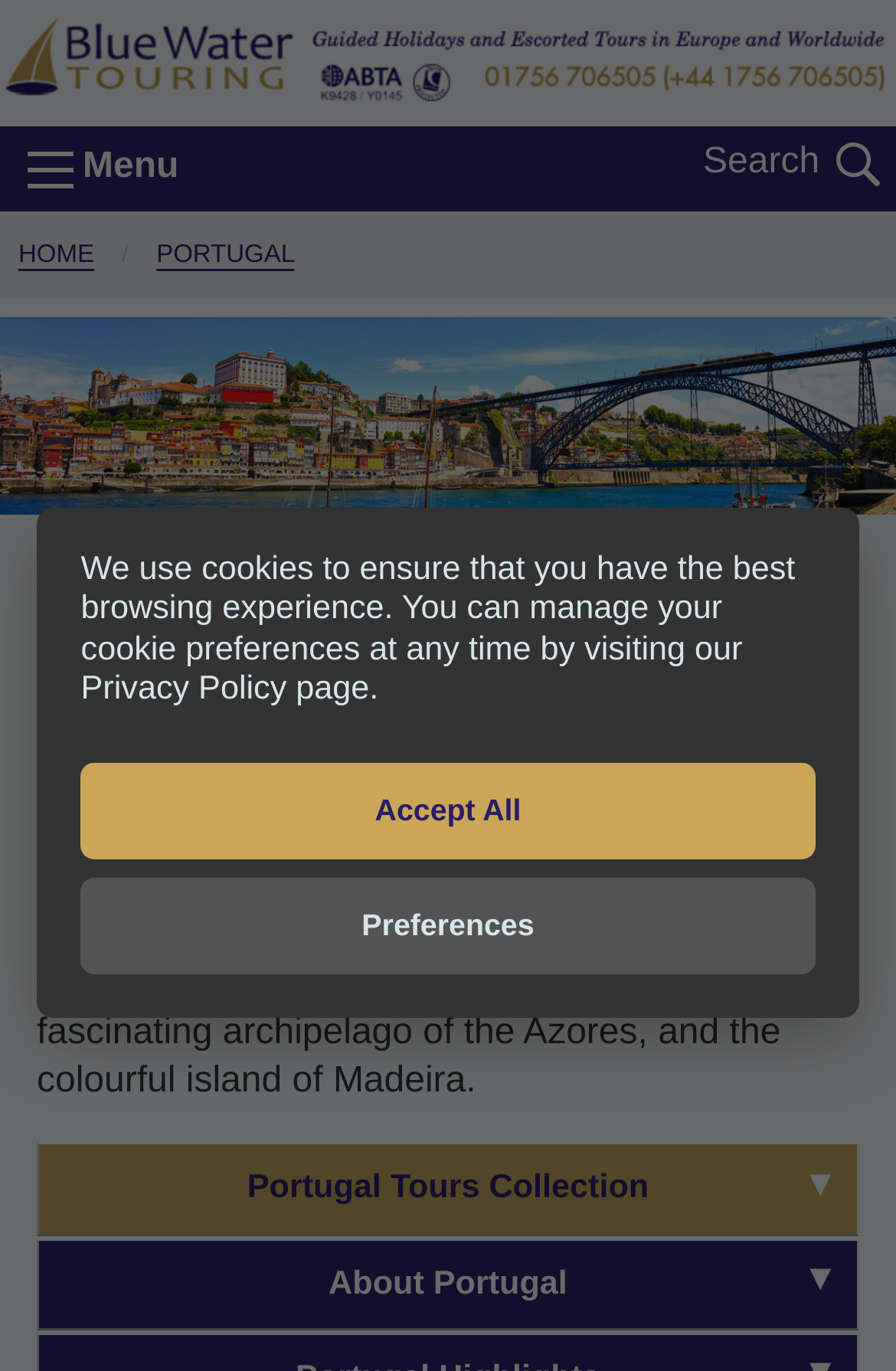What is the purpose of the dialog box?
Examine the image and give a concise answer in one word or a short phrase.

Cookie preferences